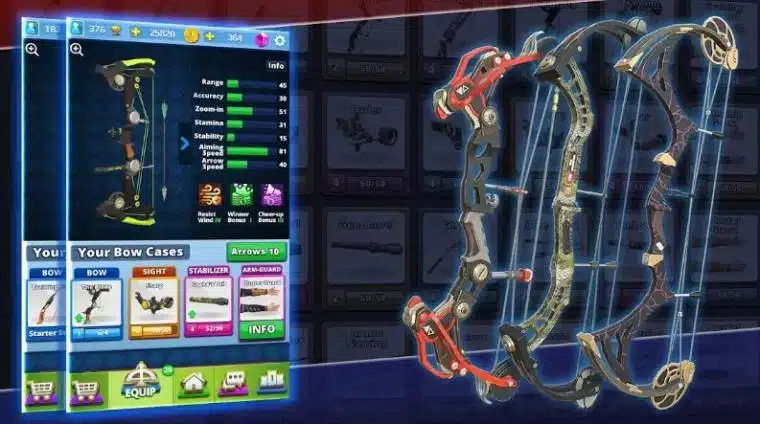Using the details from the image, please elaborate on the following question: What is visible below the interface?

Below the detailed interface, a selection of bow cases is visible, indicating options for customization and upgrades, which suggests that players can strategically select and equip their gear for improved performance in battles.